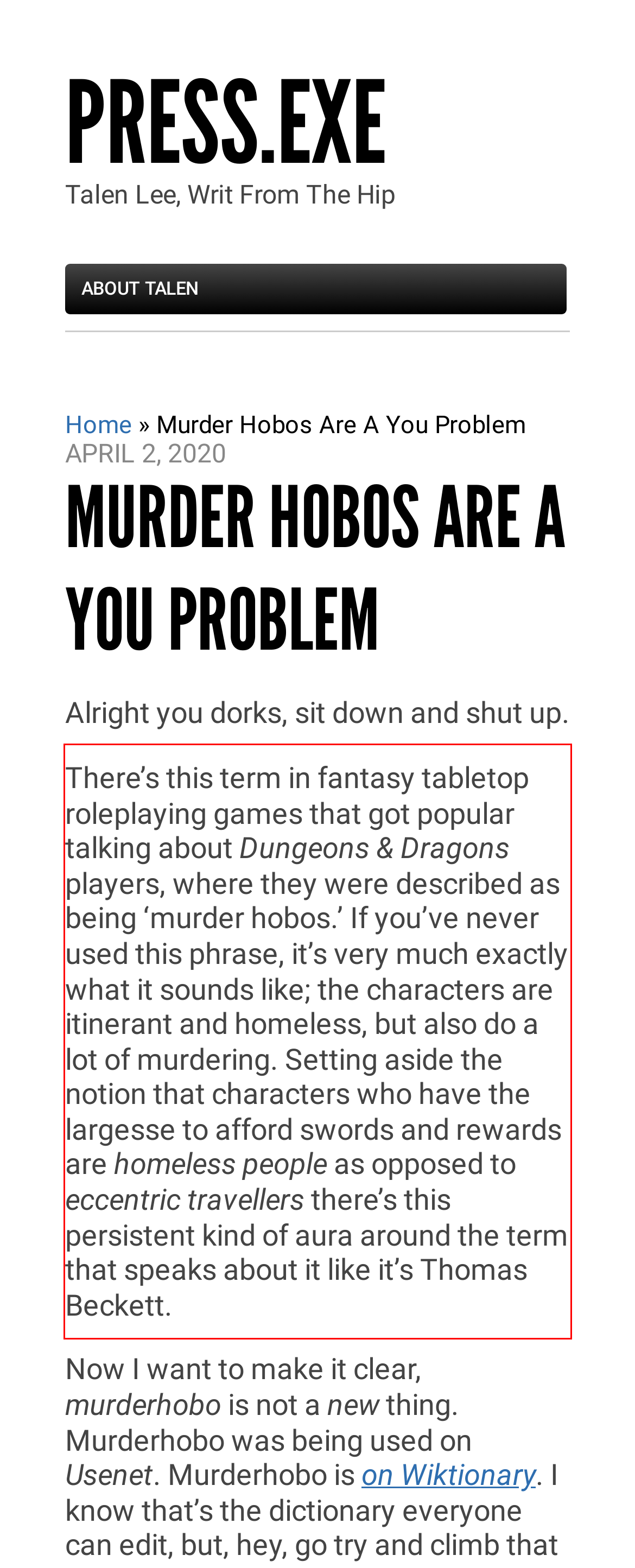You are provided with a screenshot of a webpage that includes a red bounding box. Extract and generate the text content found within the red bounding box.

There’s this term in fantasy tabletop roleplaying games that got popular talking about Dungeons & Dragons players, where they were described as being ‘murder hobos.’ If you’ve never used this phrase, it’s very much exactly what it sounds like; the characters are itinerant and homeless, but also do a lot of murdering. Setting aside the notion that characters who have the largesse to afford swords and rewards are homeless people as opposed to eccentric travellers there’s this persistent kind of aura around the term that speaks about it like it’s Thomas Beckett.